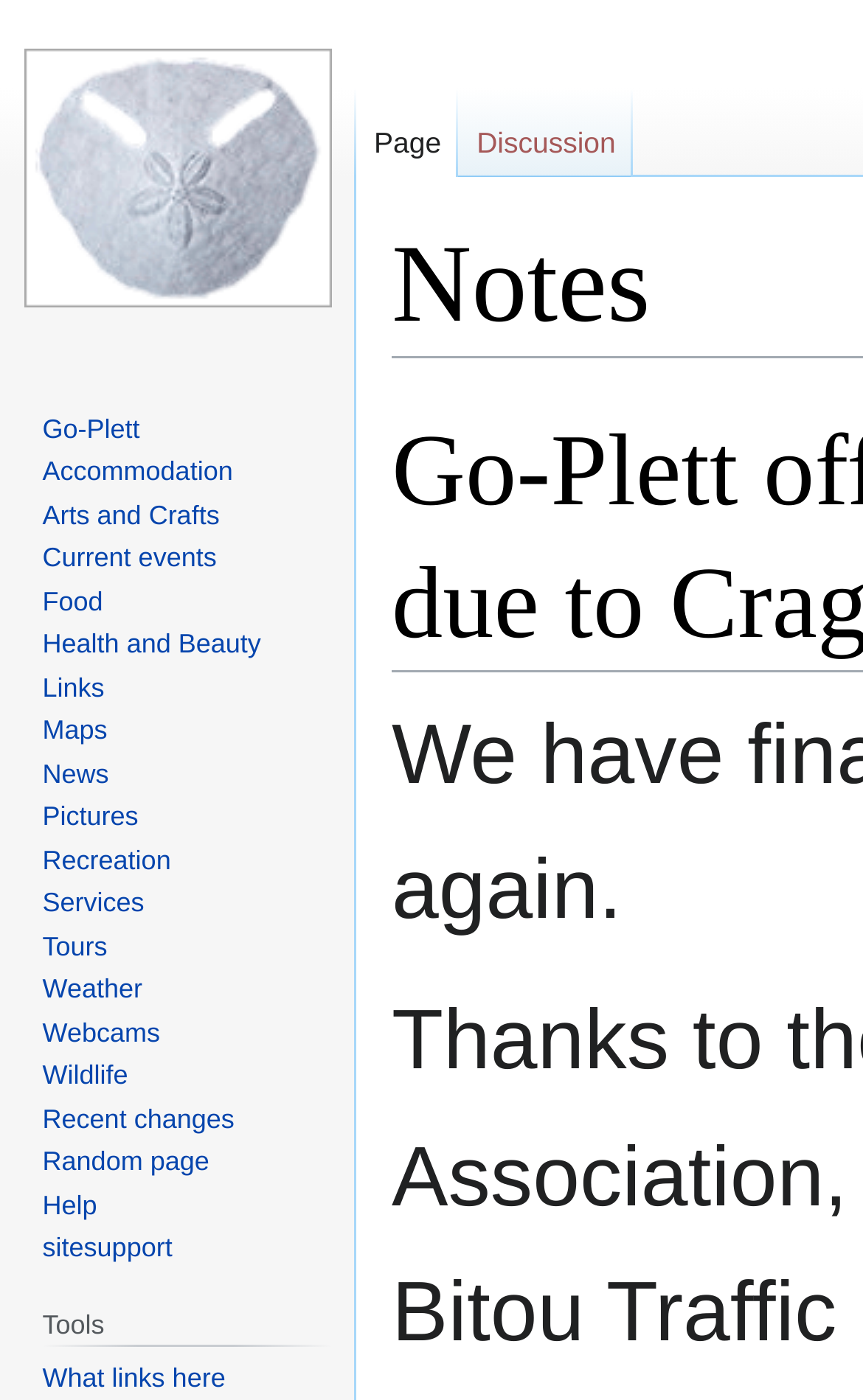Identify the bounding box coordinates for the UI element described as follows: What links here. Use the format (top-left x, top-left y, bottom-right x, bottom-right y) and ensure all values are floating point numbers between 0 and 1.

[0.049, 0.973, 0.261, 0.995]